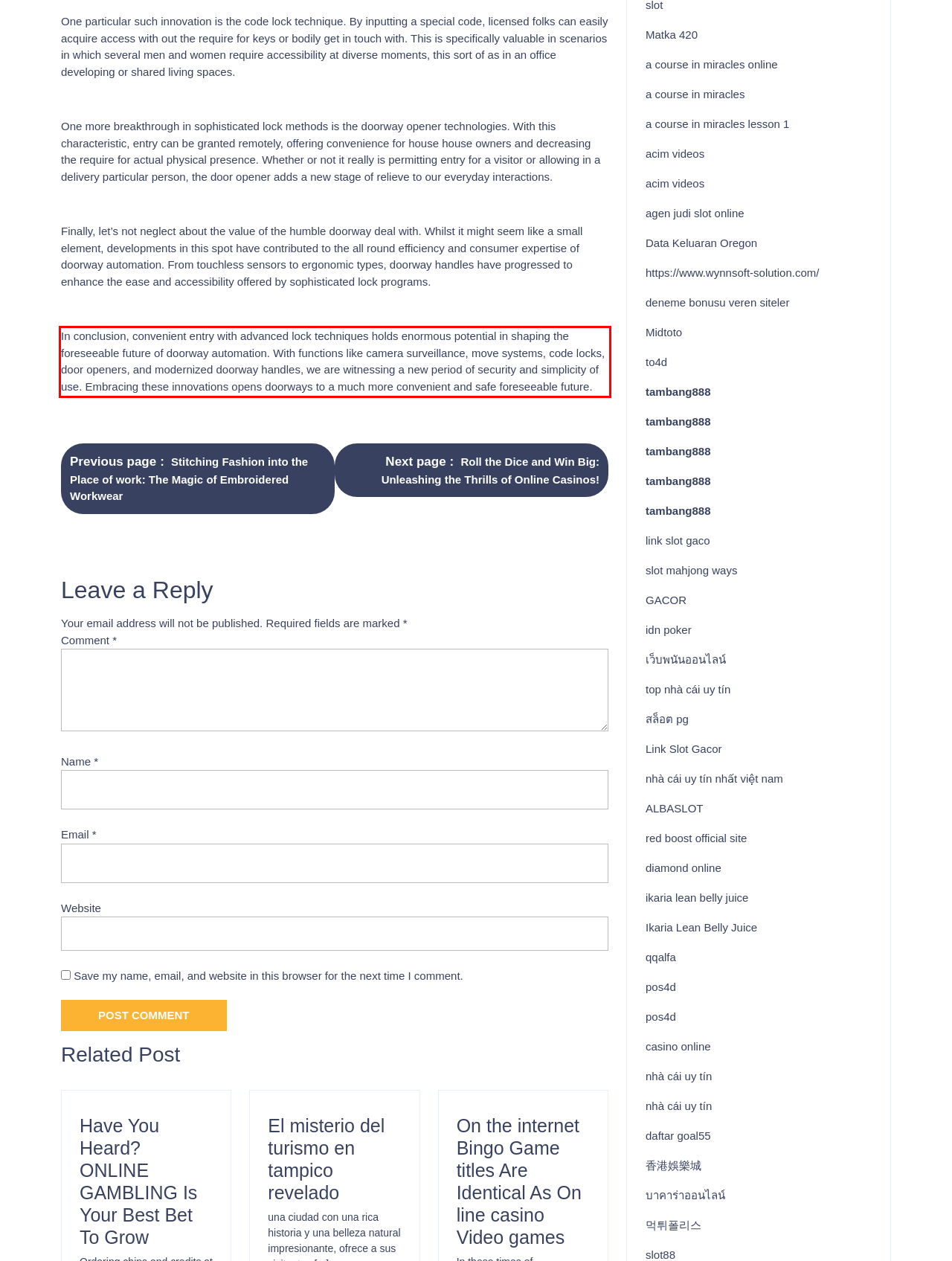Analyze the screenshot of the webpage that features a red bounding box and recognize the text content enclosed within this red bounding box.

In conclusion, convenient entry with advanced lock techniques holds enormous potential in shaping the foreseeable future of doorway automation. With functions like camera surveillance, move systems, code locks, door openers, and modernized doorway handles, we are witnessing a new period of security and simplicity of use. Embracing these innovations opens doorways to a much more convenient and safe foreseeable future.